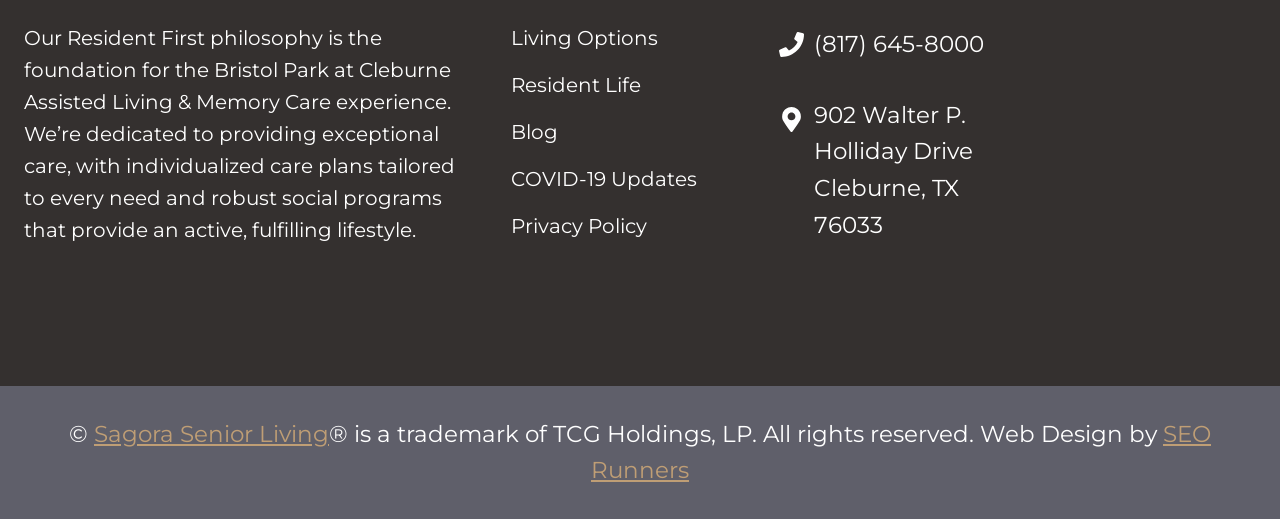What is the philosophy of Bristol Park at Cleburne?
Carefully examine the image and provide a detailed answer to the question.

The philosophy of Bristol Park at Cleburne is mentioned in the StaticText element with ID 236, which states 'Our Resident First philosophy is the foundation for the Bristol Park at Cleburne Assisted Living & Memory Care experience.'